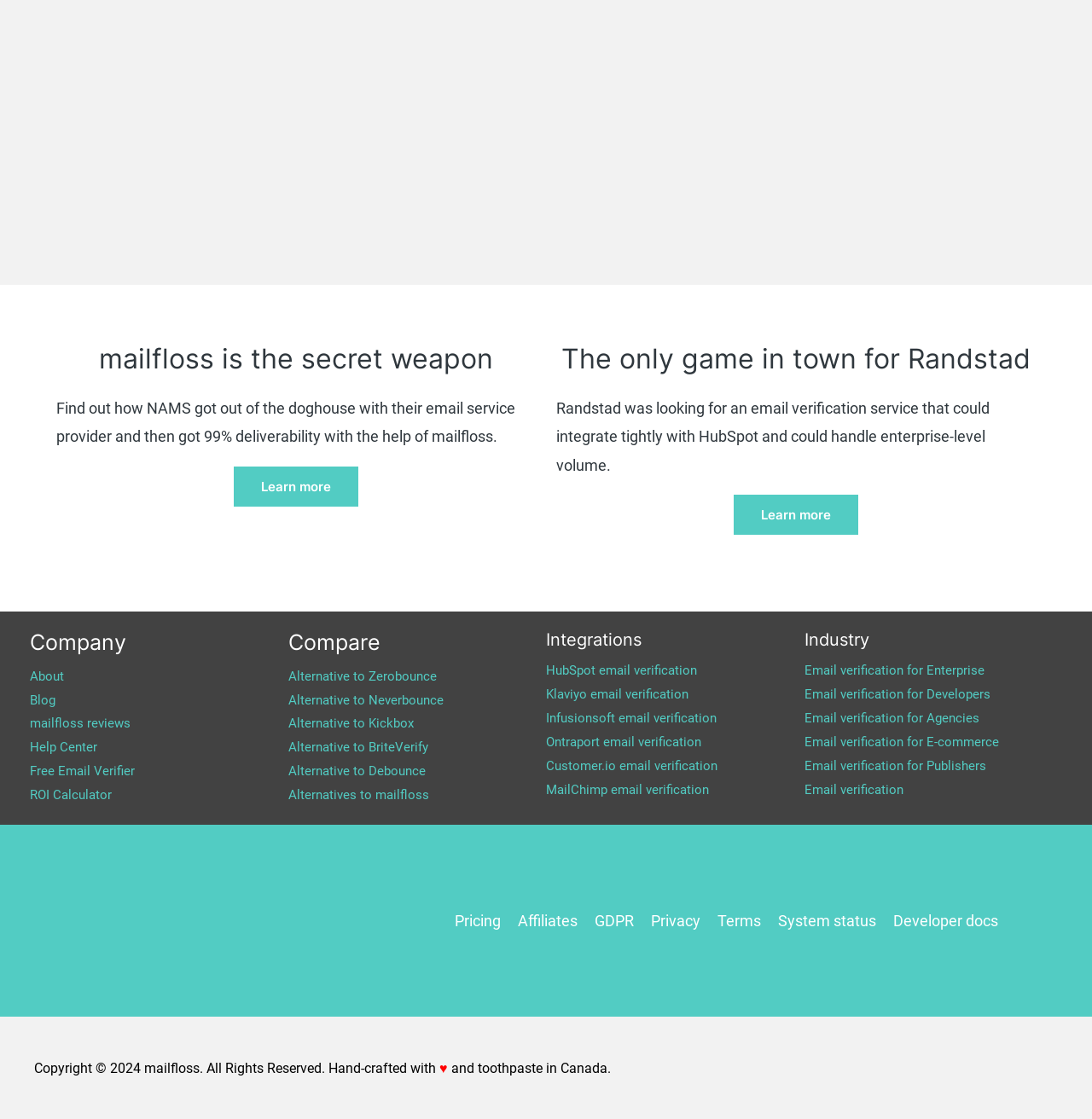Find the bounding box coordinates of the element to click in order to complete the given instruction: "Explore email verification for Enterprise."

[0.736, 0.592, 0.901, 0.606]